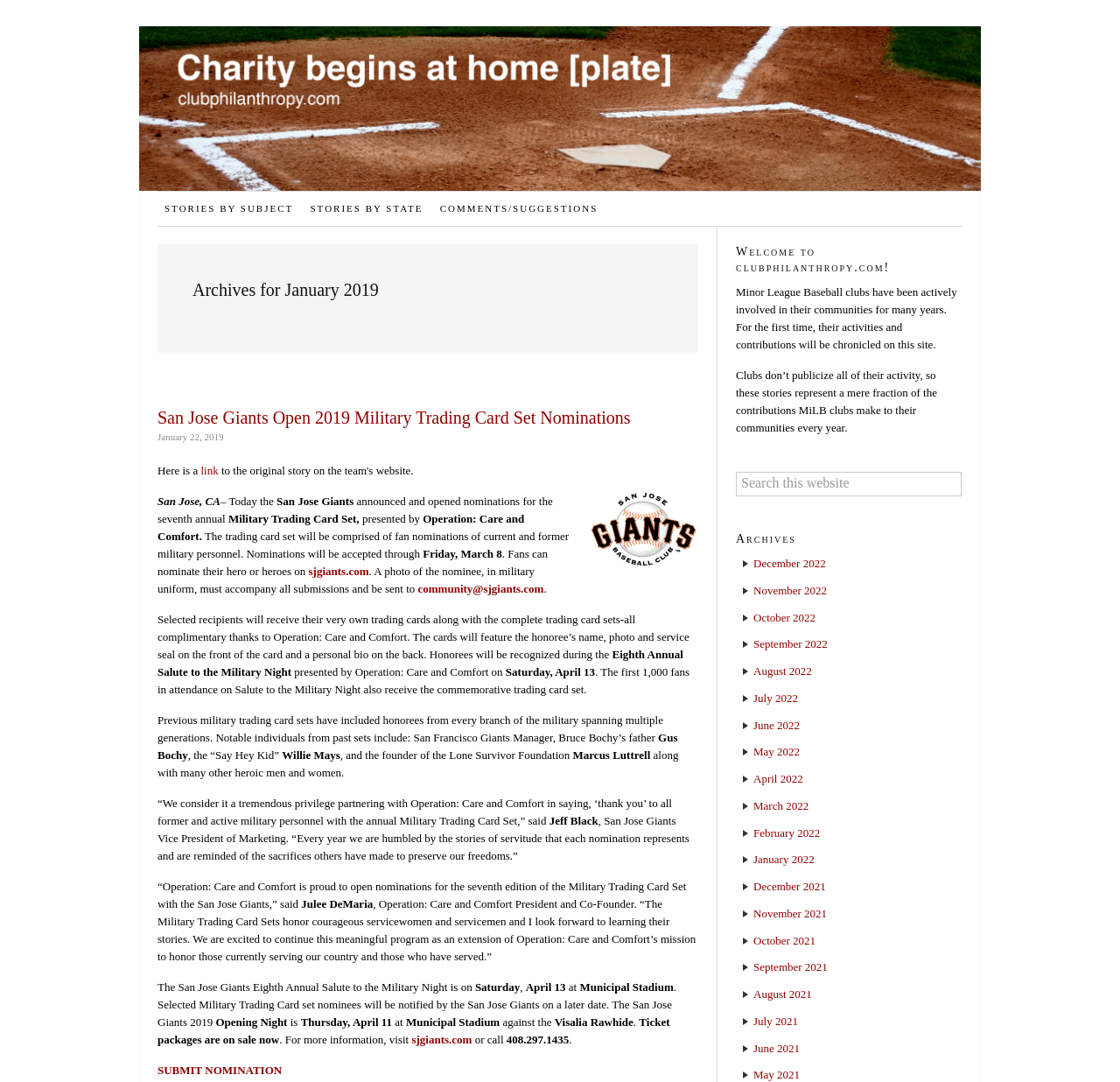What is the name of the stadium where the San Jose Giants play?
Give a thorough and detailed response to the question.

The question is asking about the name of the stadium where the San Jose Giants play. By looking at the webpage, we can find the relevant information in the section about the San Jose Giants' schedule. The answer is Municipal Stadium.